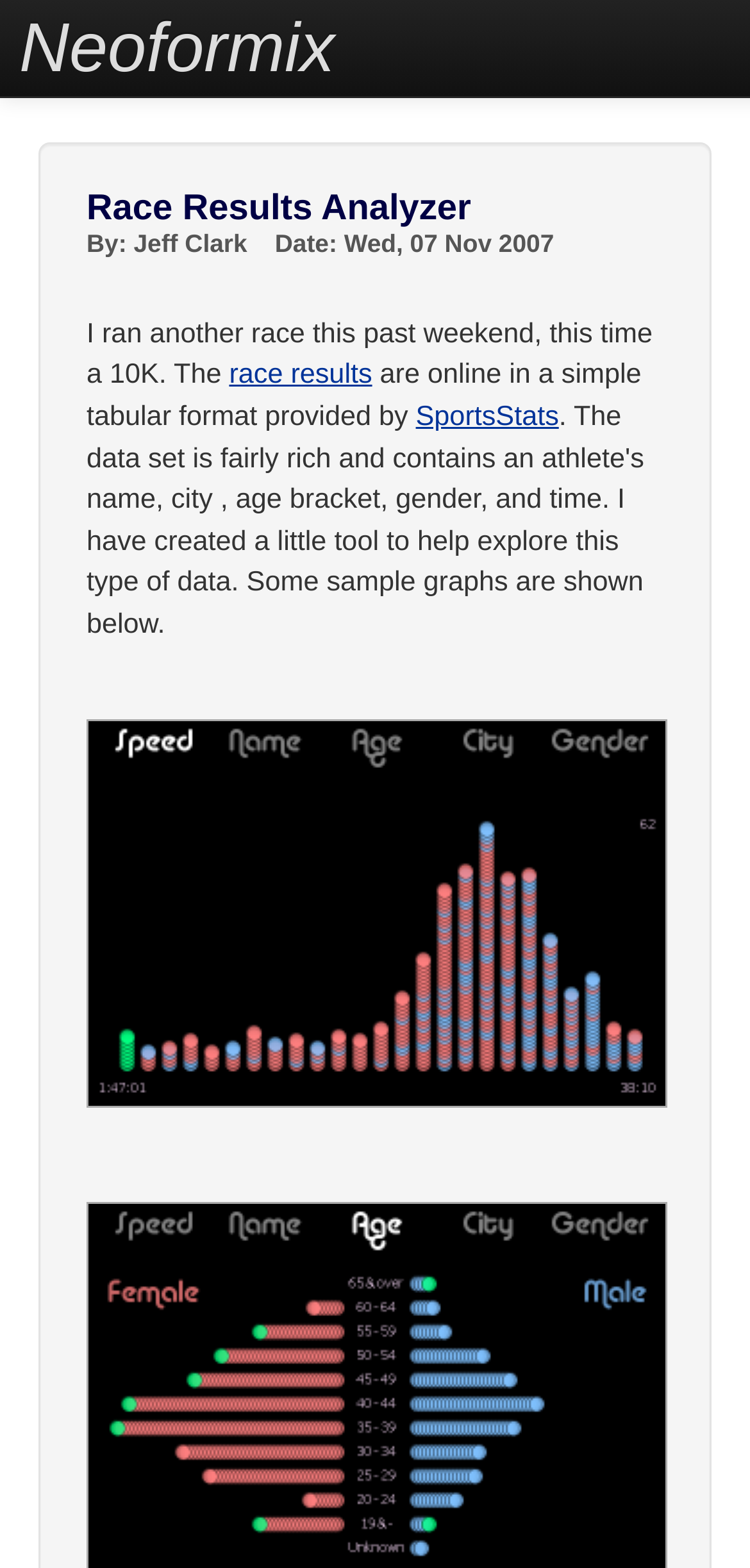Based on the element description race results, identify the bounding box of the UI element in the given webpage screenshot. The coordinates should be in the format (top-left x, top-left y, bottom-right x, bottom-right y) and must be between 0 and 1.

[0.305, 0.23, 0.496, 0.249]